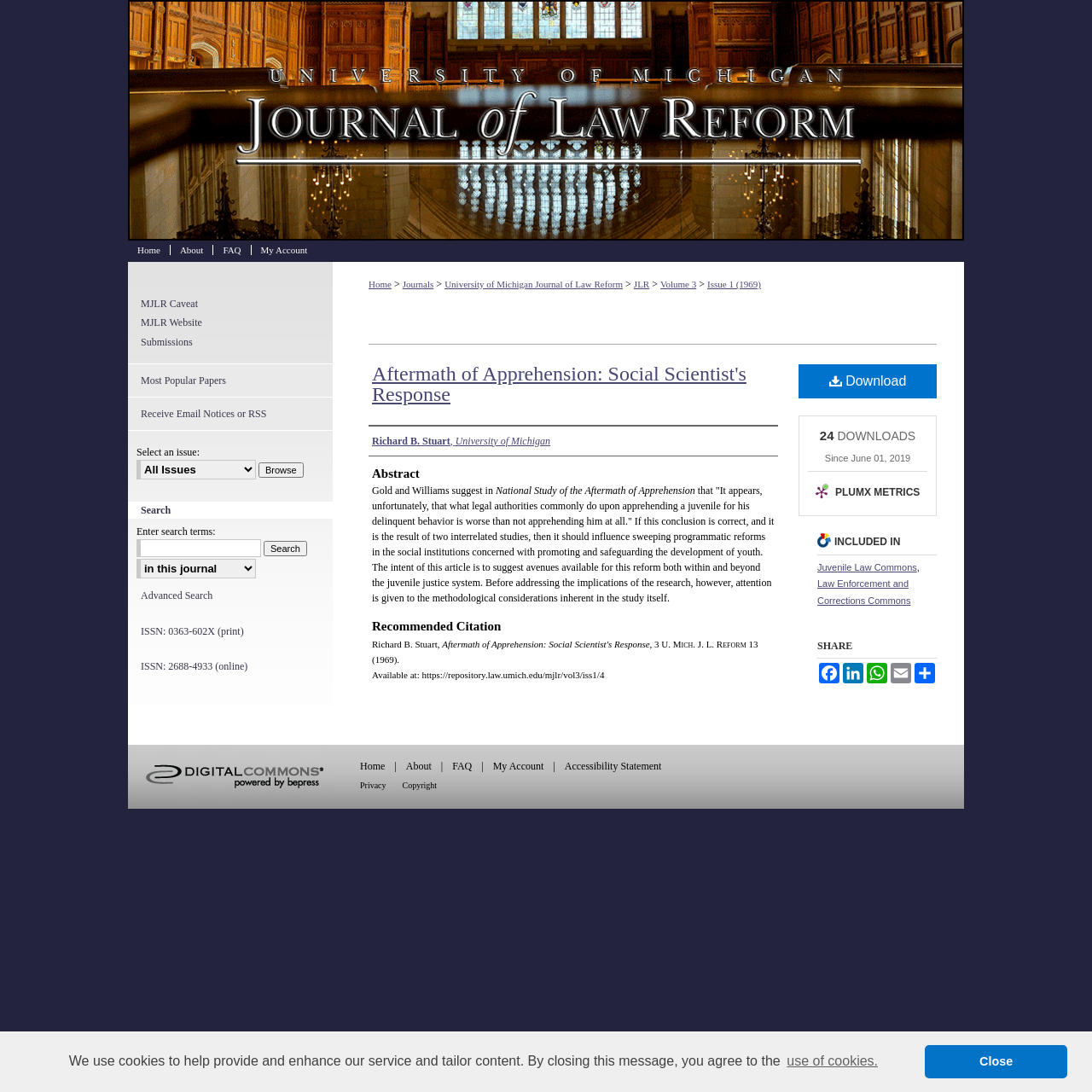Describe the entire webpage, focusing on both content and design.

This webpage is an academic article titled "Aftermath of Apprehension: Social Scientist's Response" by Richard B. Stuart. At the top, there is a cookie consent dialog with a message about using cookies to enhance the service and tailor content. Below the dialog, there is a menu link and a heading that reads "University of Michigan Journal of Law Reform".

The main content of the webpage is divided into sections. The first section has a heading that reads "Aftermath of Apprehension: Social Scientist's Response" and contains a link to the article title. Below this, there are links to the authors, Richard B. Stuart, University of Michigan, and an abstract of the article. The abstract discusses the conclusion of a study that suggests legal authorities' actions upon apprehending a juvenile for delinquent behavior are worse than not apprehending them at all, and proposes avenues for reform.

The next section has a heading that reads "Recommended Citation" and provides citation information for the article. Below this, there are links to download the article and a count of 24 downloads since June 01, 2019. There is also a link to PLUMX METRICS, which includes an image.

The webpage also includes sections for "INCLUDED IN", which lists Juvenile Law Commons and Law Enforcement and Corrections Commons, and "SHARE", which provides links to share the article on Facebook, LinkedIn, WhatsApp, and Email.

On the right side of the webpage, there are links to MJLR Caveat, MJLR Website, Submissions, Most Popular Papers, and Receive Email Notices or RSS. There is also a search function that allows users to enter search terms and select a context to search.

At the bottom of the webpage, there is a section with links to Elsevier - Digital Commons and Home, as well as a copyright notice.